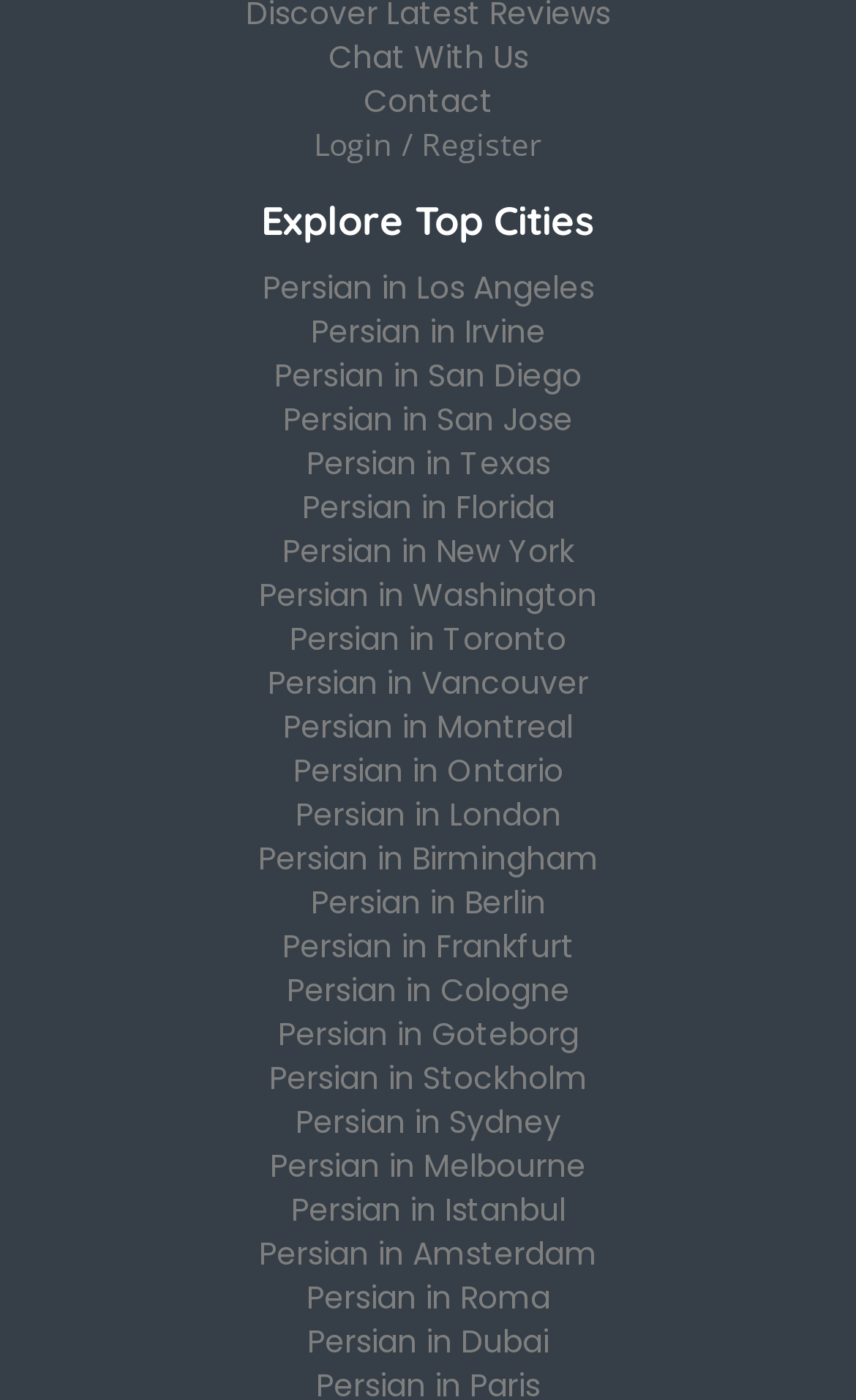Please determine the bounding box coordinates of the section I need to click to accomplish this instruction: "View Persian in Los Angeles".

[0.306, 0.189, 0.694, 0.221]